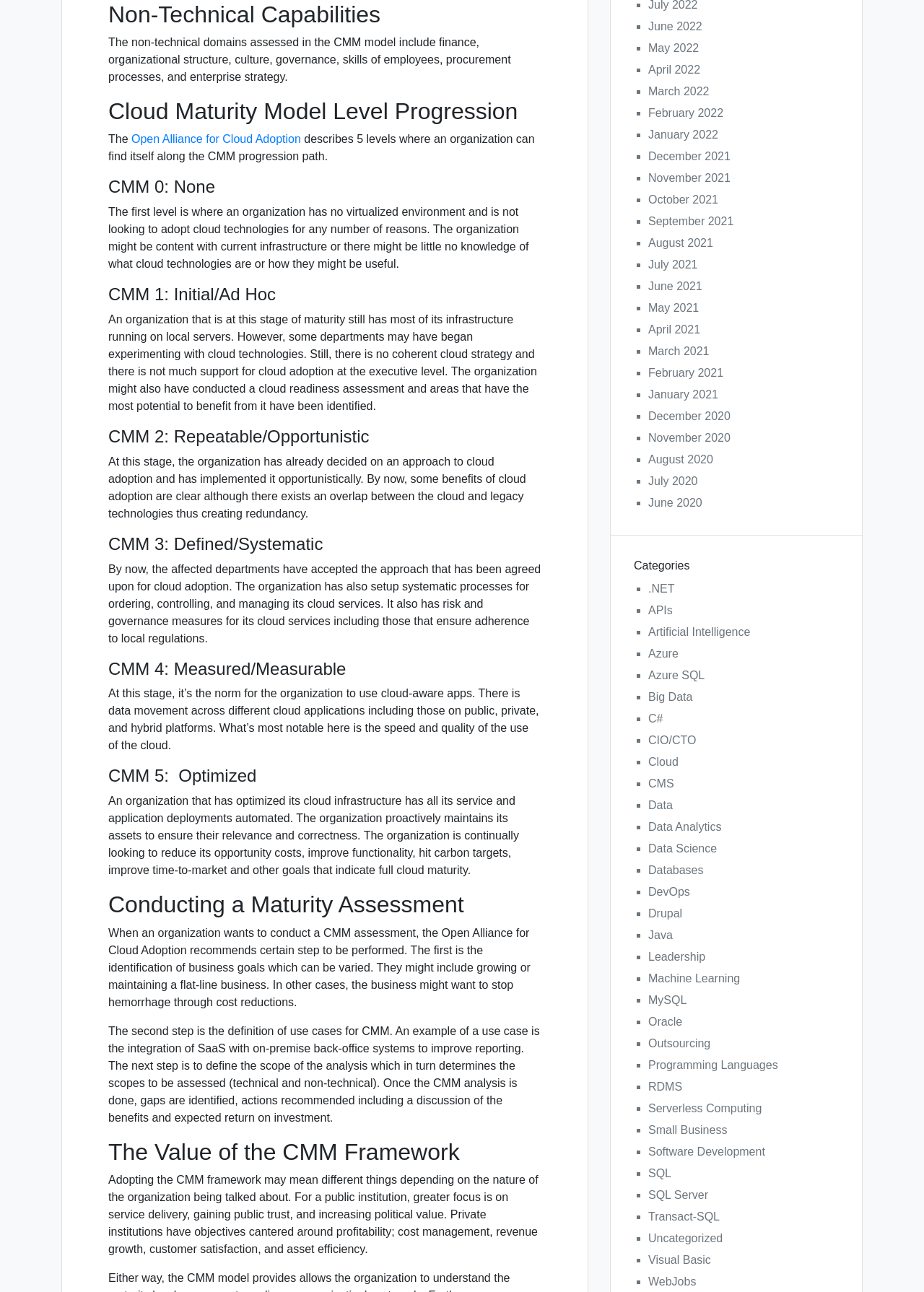Identify the bounding box coordinates of the region that should be clicked to execute the following instruction: "Learn about 'Conducting a Maturity Assessment'".

[0.117, 0.689, 0.586, 0.711]